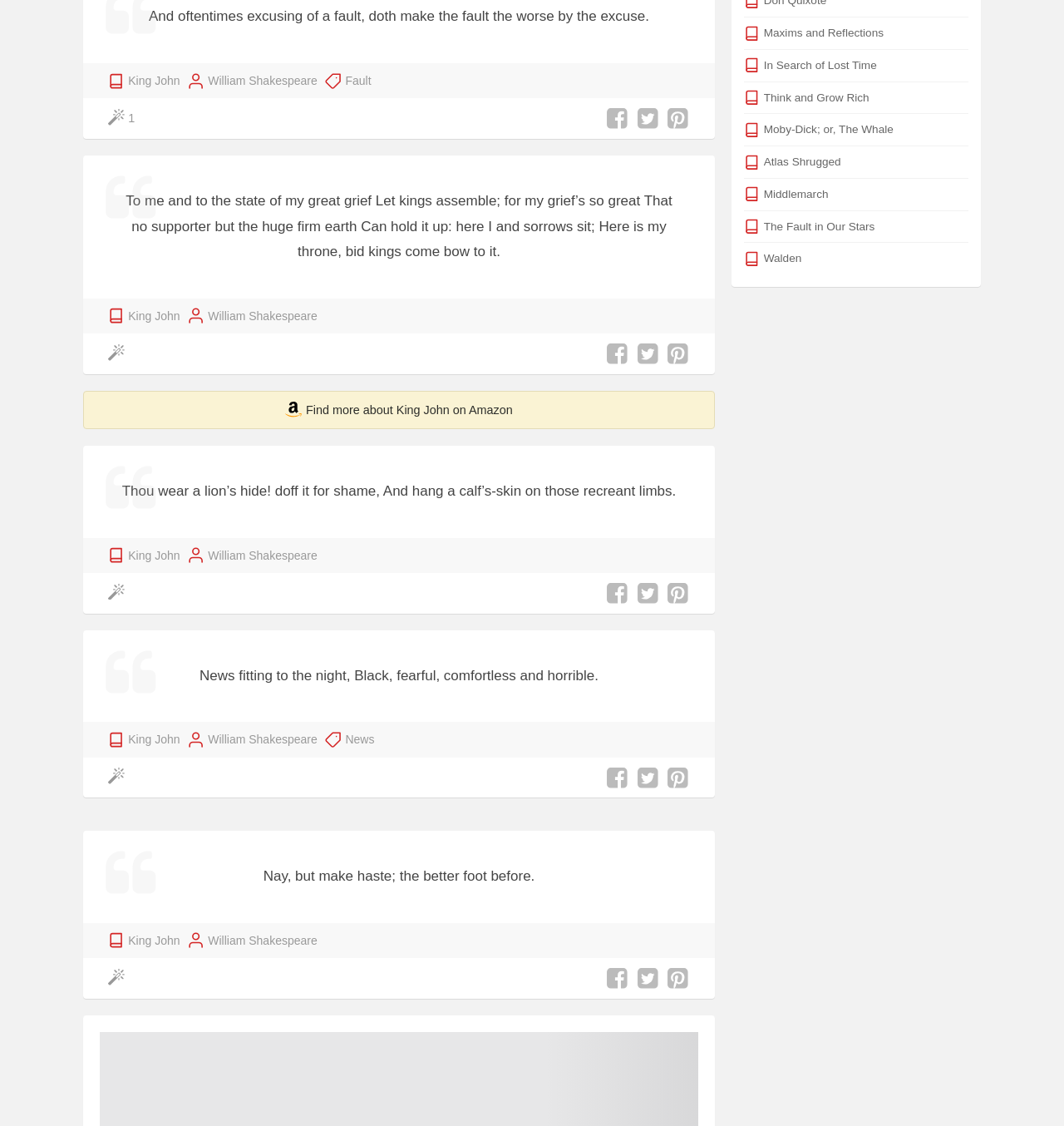Using the webpage screenshot, find the UI element described by The Fault in Our Stars. Provide the bounding box coordinates in the format (top-left x, top-left y, bottom-right x, bottom-right y), ensuring all values are floating point numbers between 0 and 1.

[0.718, 0.193, 0.822, 0.209]